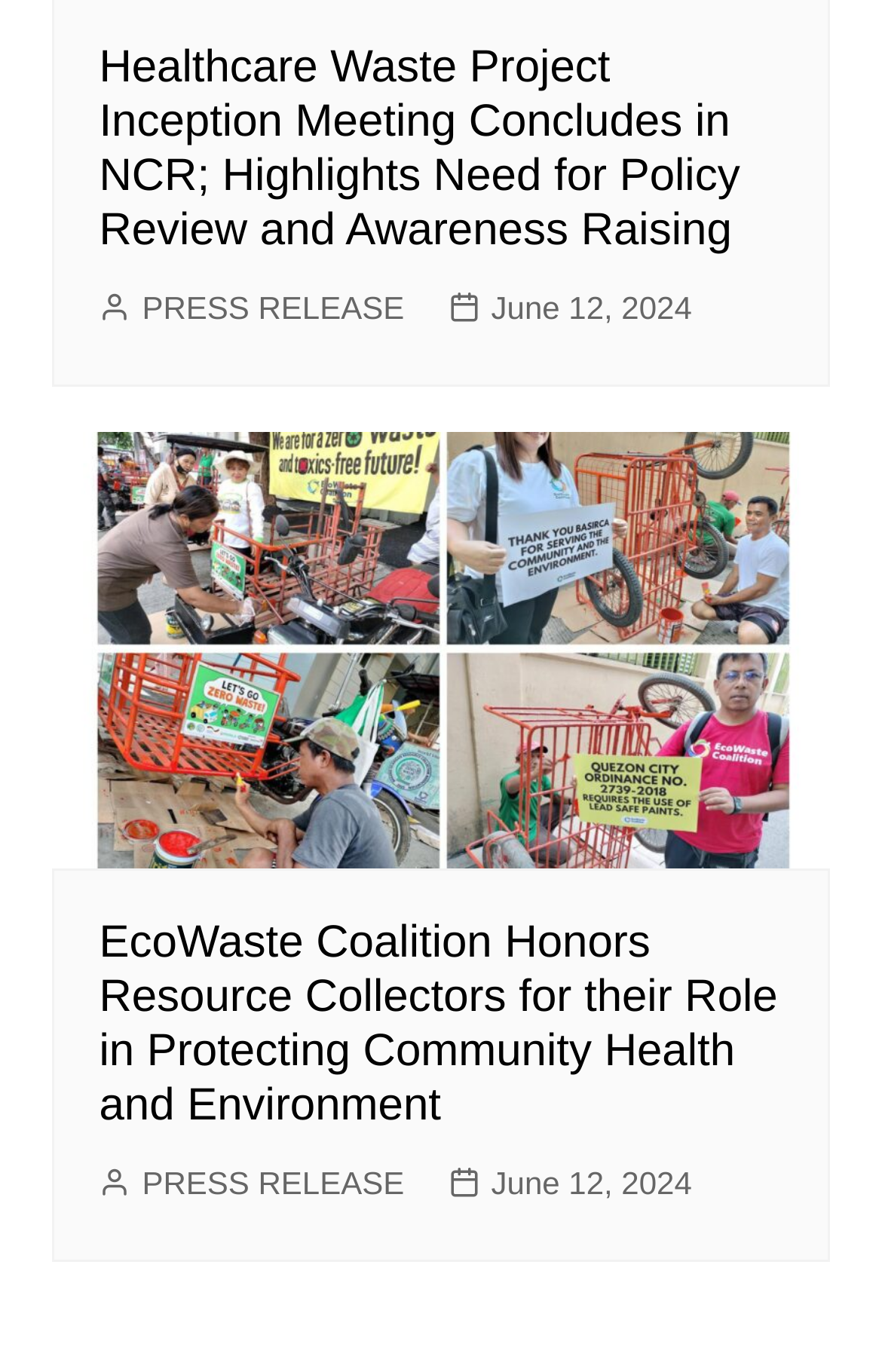What is the position of the image on the webpage? Examine the screenshot and reply using just one word or a brief phrase.

Below the top heading